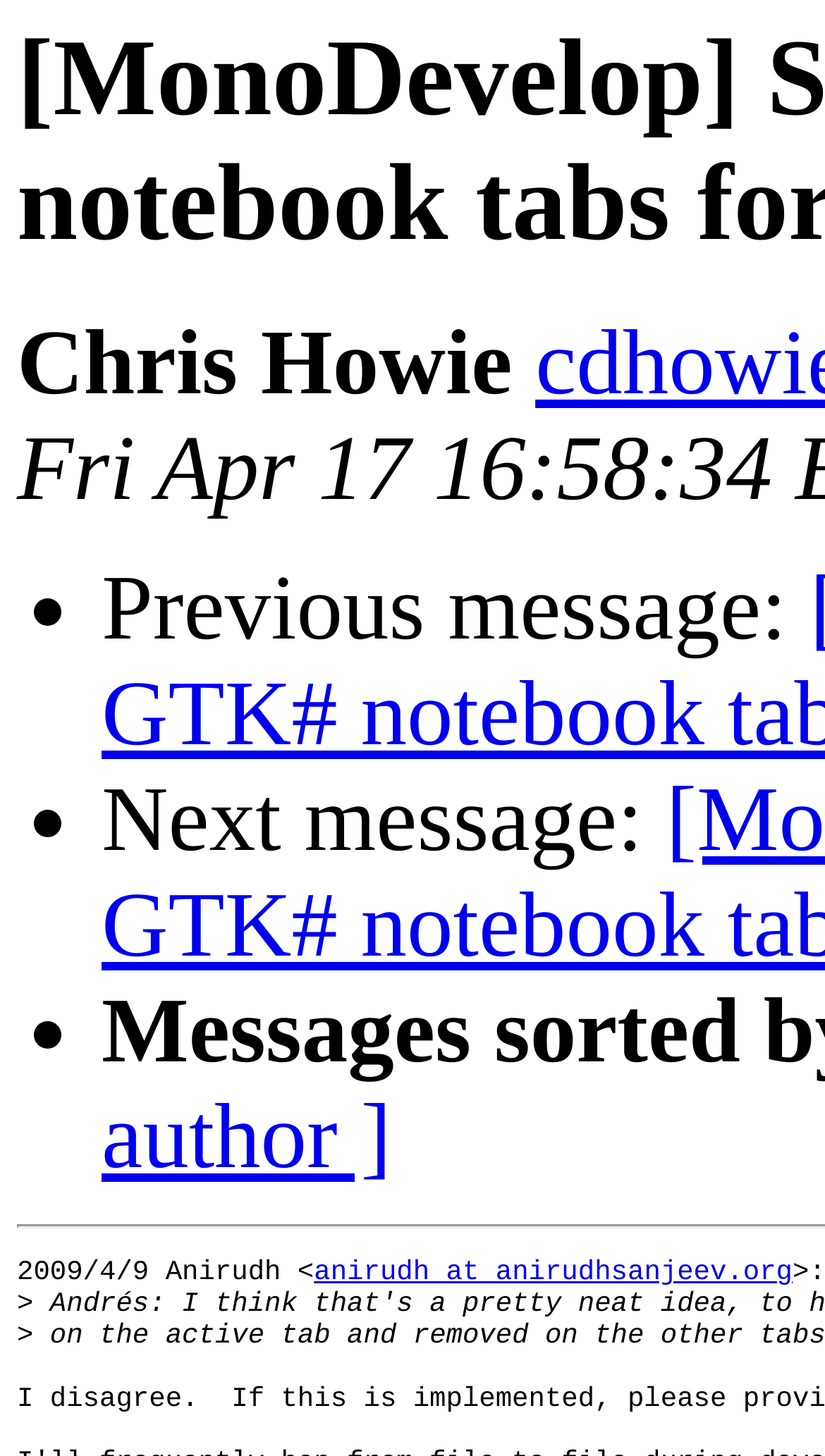What is the email address of Anirudh?
Craft a detailed and extensive response to the question.

I found the email address of Anirudh by looking at the link element 'anirudh at anirudhsanjeev.org' which is located below the static text element '2009/4/9 Anirudh <'.